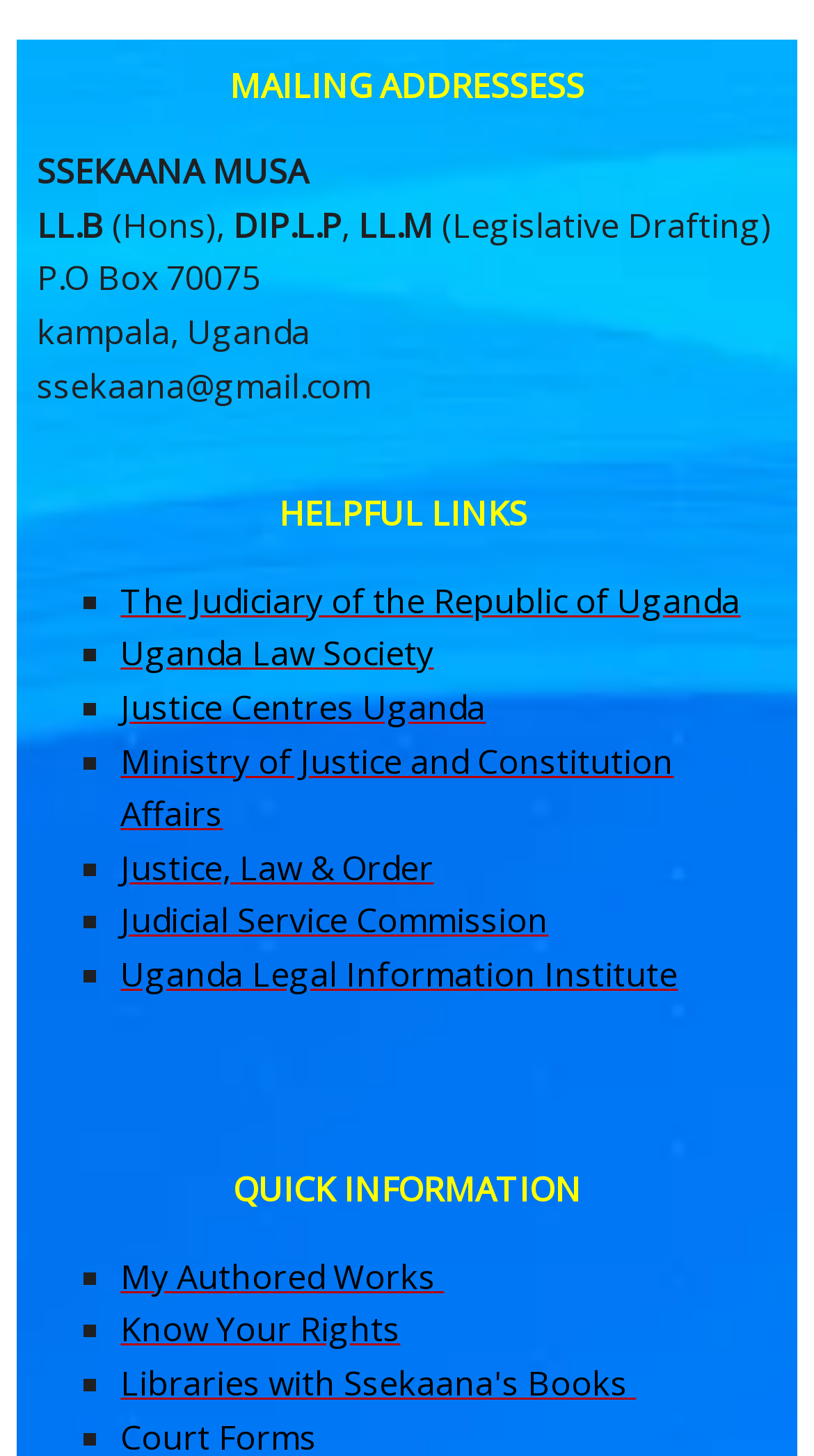Please determine the bounding box coordinates of the area that needs to be clicked to complete this task: 'check email address'. The coordinates must be four float numbers between 0 and 1, formatted as [left, top, right, bottom].

[0.046, 0.249, 0.456, 0.28]